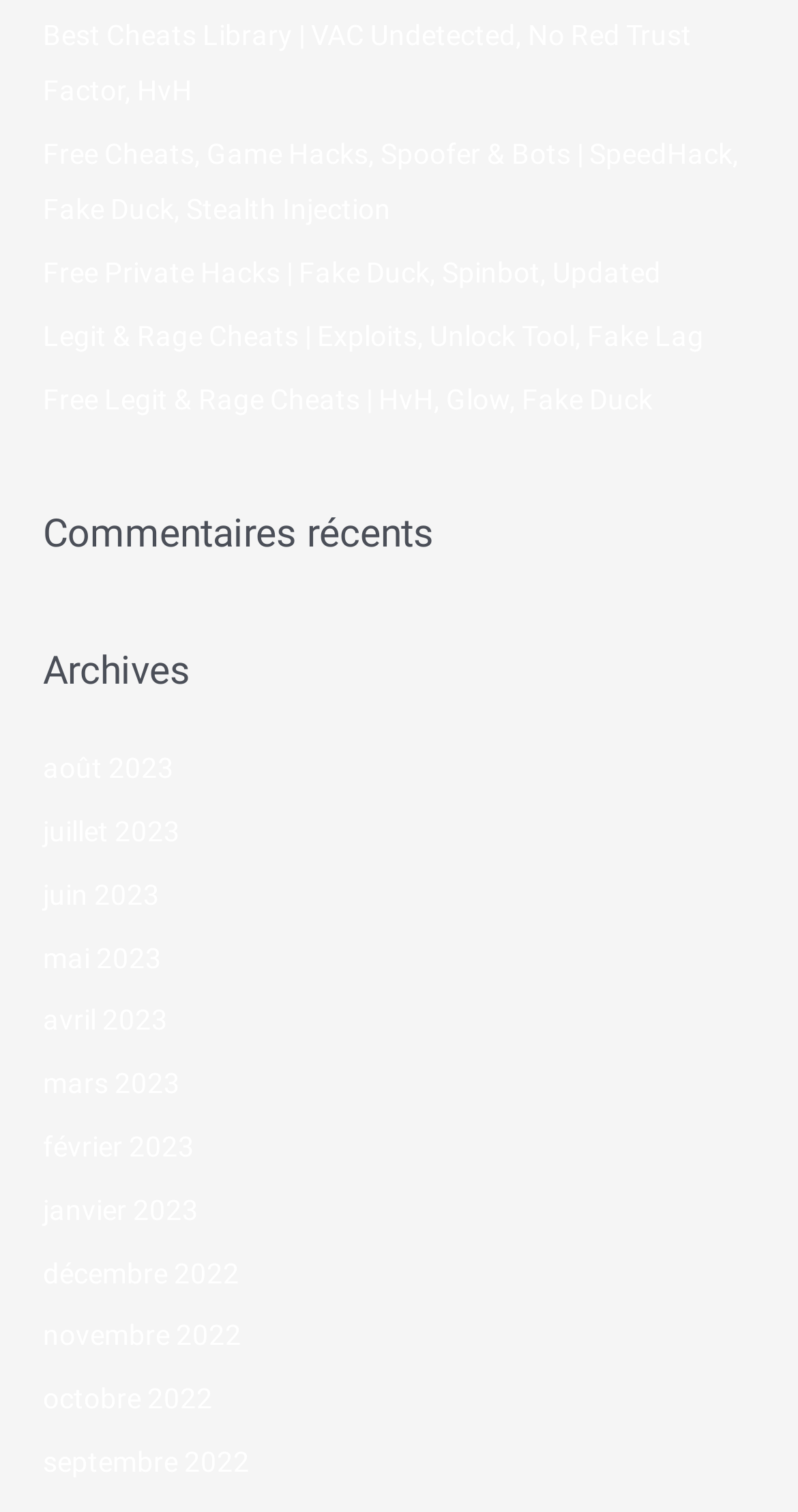Reply to the question with a single word or phrase:
How many recent articles are listed?

5